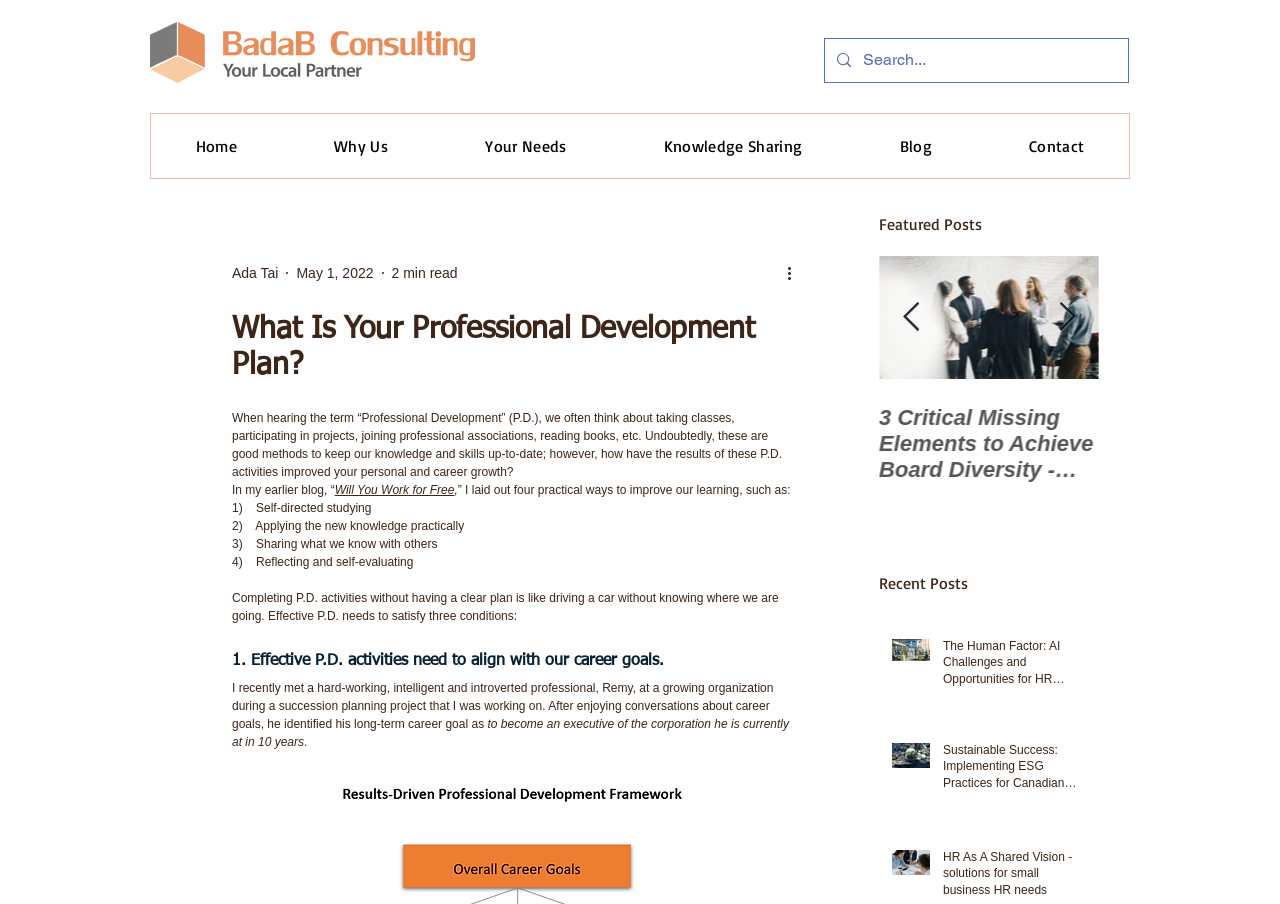Determine the bounding box coordinates for the area that needs to be clicked to fulfill this task: "Search for a topic". The coordinates must be given as four float numbers between 0 and 1, i.e., [left, top, right, bottom].

[0.645, 0.043, 0.881, 0.091]